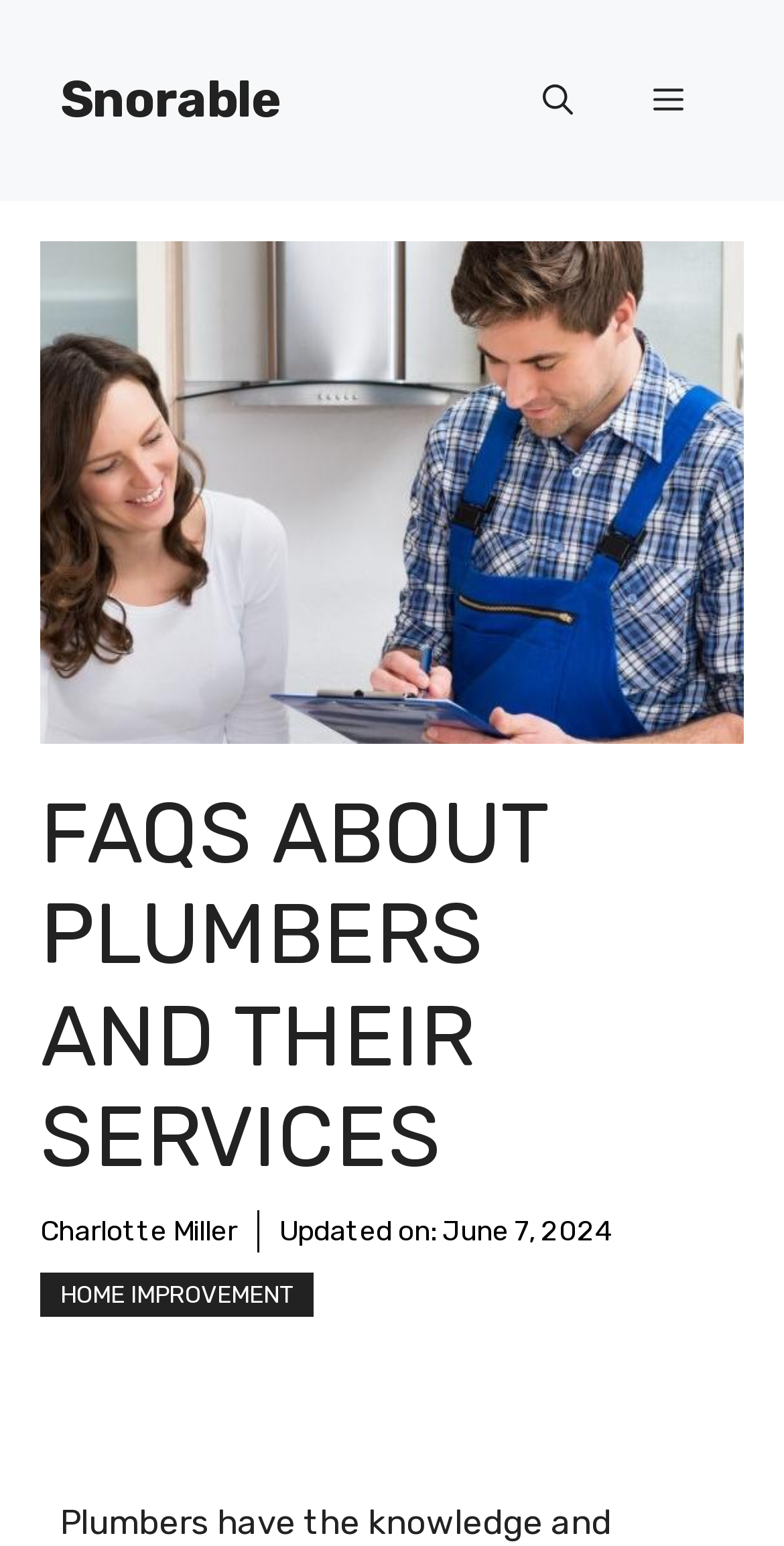Who is the author of the article?
Examine the image and give a concise answer in one word or a short phrase.

Charlotte Miller